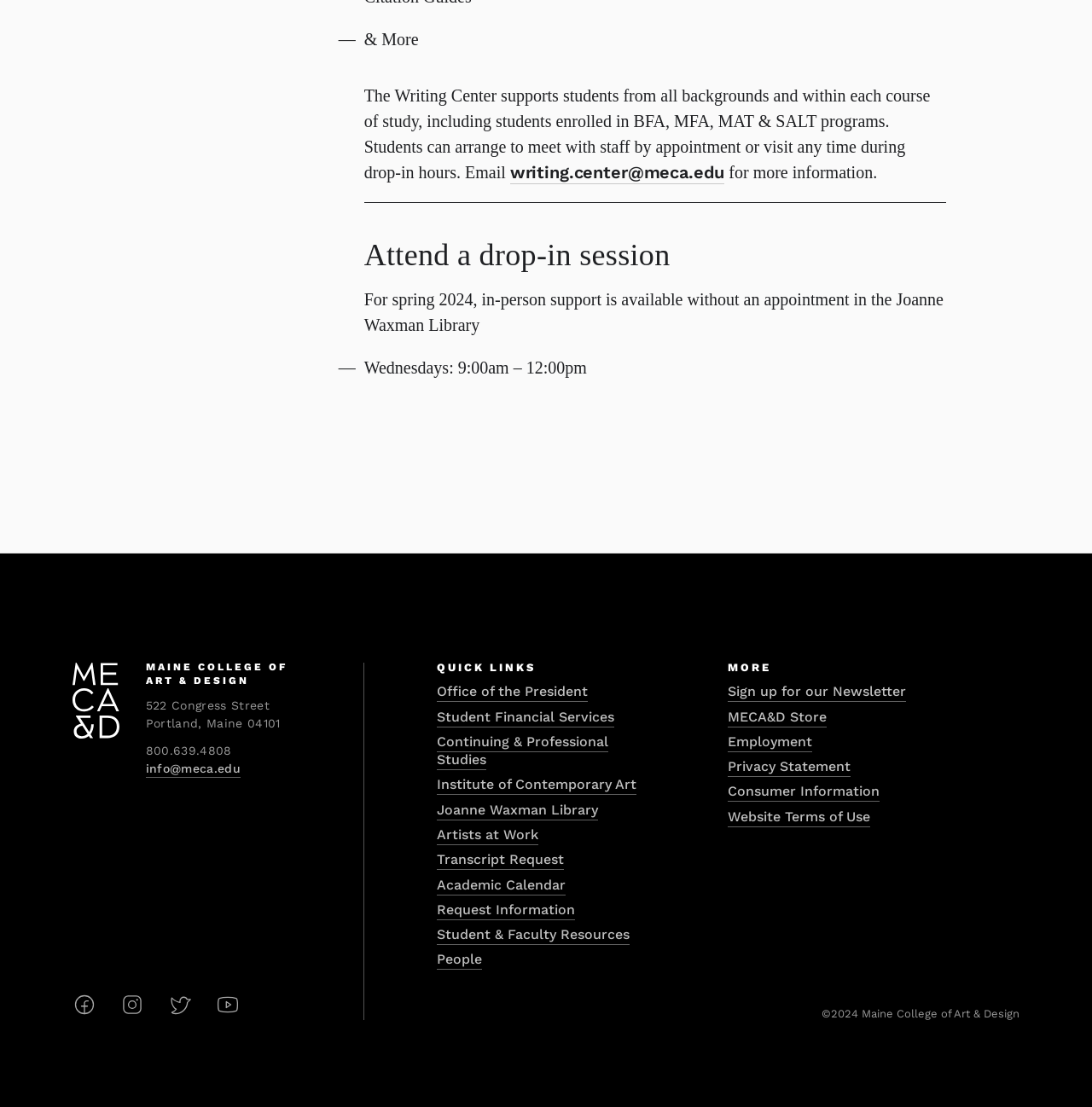Please give a succinct answer to the question in one word or phrase:
What is the email address for more information?

writing.center@meca.edu